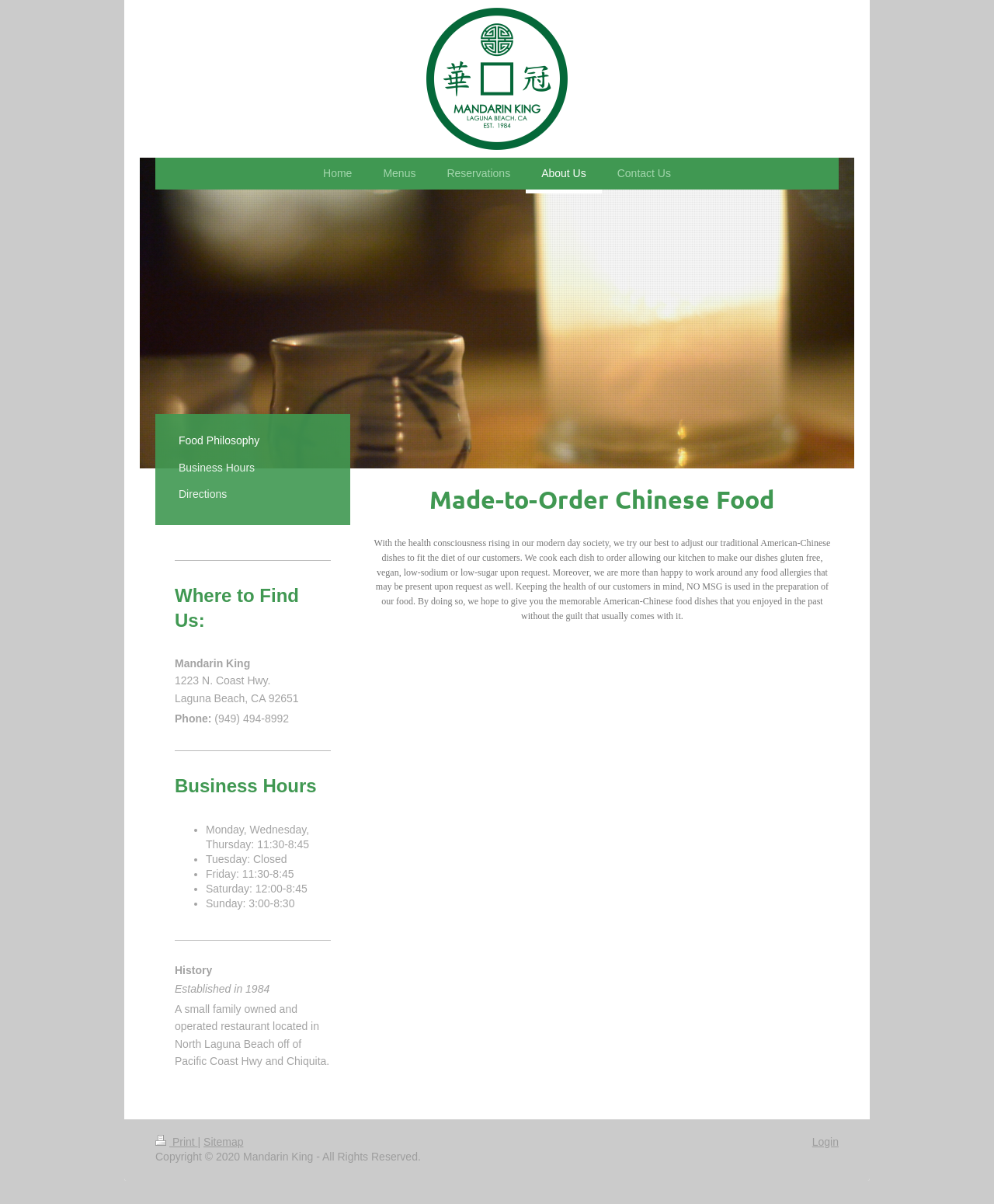Please indicate the bounding box coordinates for the clickable area to complete the following task: "Click on Home". The coordinates should be specified as four float numbers between 0 and 1, i.e., [left, top, right, bottom].

[0.309, 0.131, 0.37, 0.16]